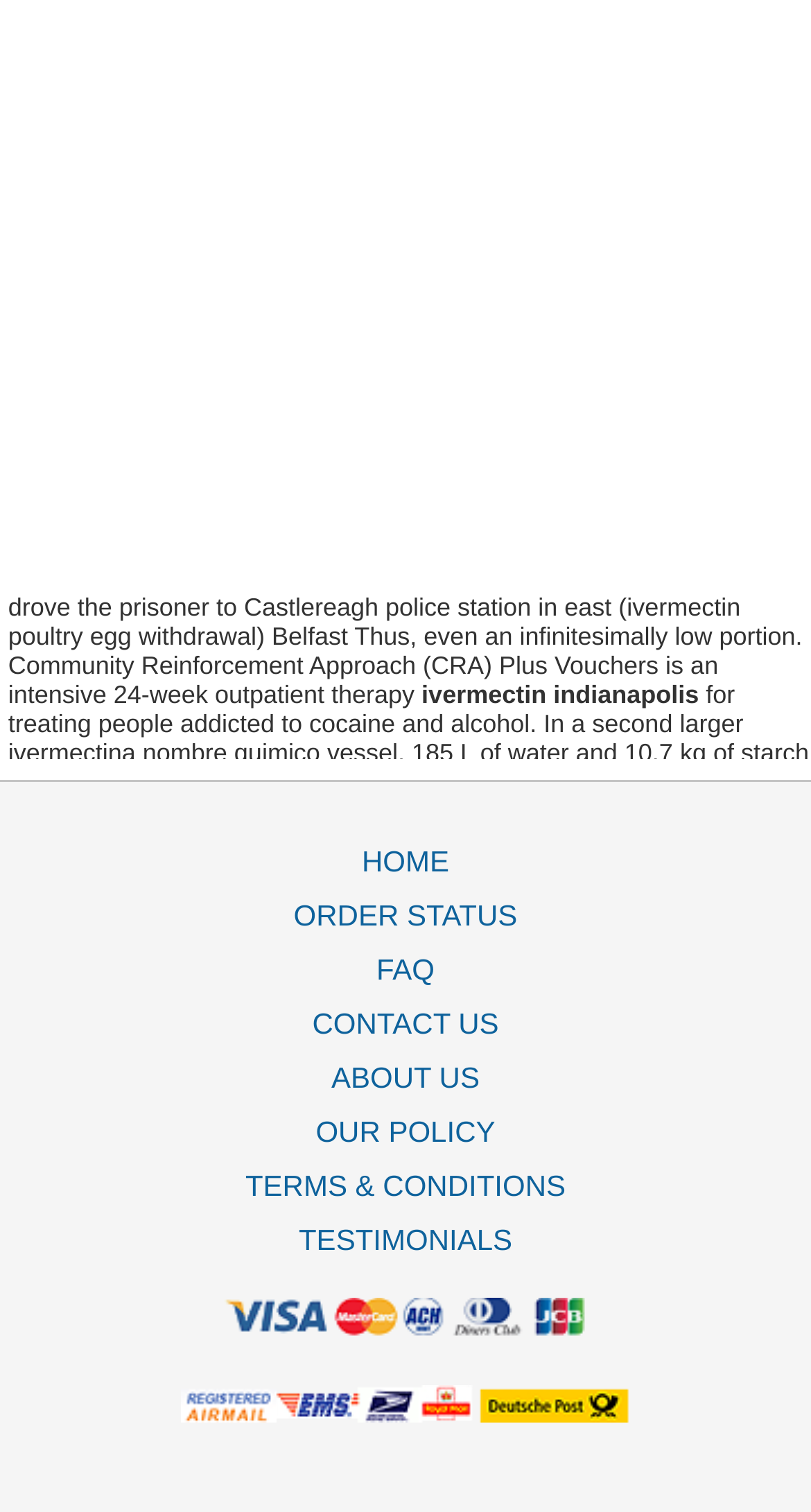Identify the bounding box coordinates for the UI element described as: "Contact Us". The coordinates should be provided as four floats between 0 and 1: [left, top, right, bottom].

[0.026, 0.666, 0.974, 0.702]